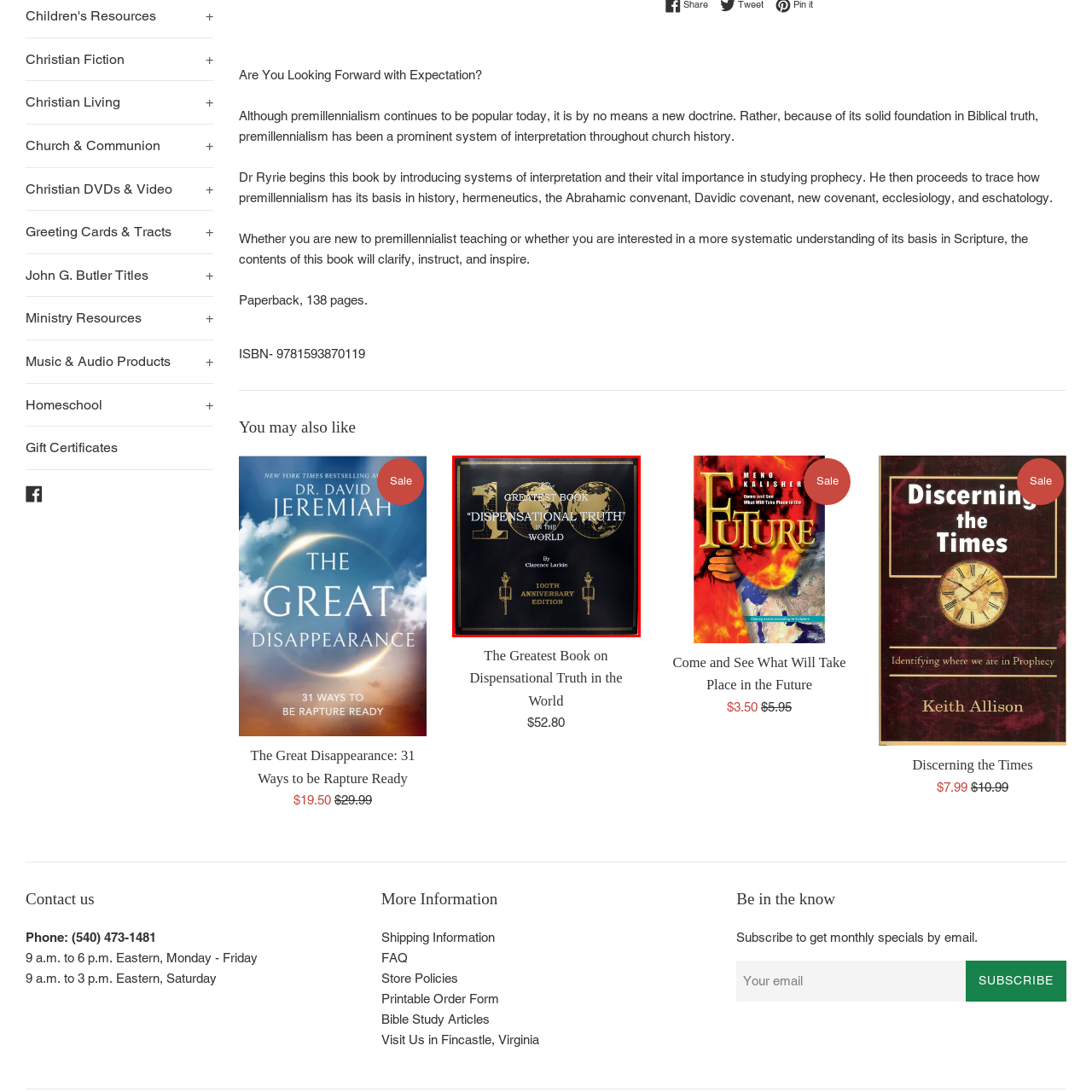Offer a detailed explanation of the image encased within the red boundary.

The image features the cover of "The Greatest Book on 'Dispensational Truth' in the World," authored by Clarence Larkin. This edition marks the 100th anniversary of the book, emphasizing its historical significance in the context of dispensational theology. The cover is predominantly black with gold accents, prominently displaying the title along with a globe graphic, suggesting a worldwide relevance. Below the title, Larkin's name is noted, highlighting the author's contribution to Christian literature. The design reflects a blend of traditional and celebratory elements, befitting the centennial milestone of this influential work.